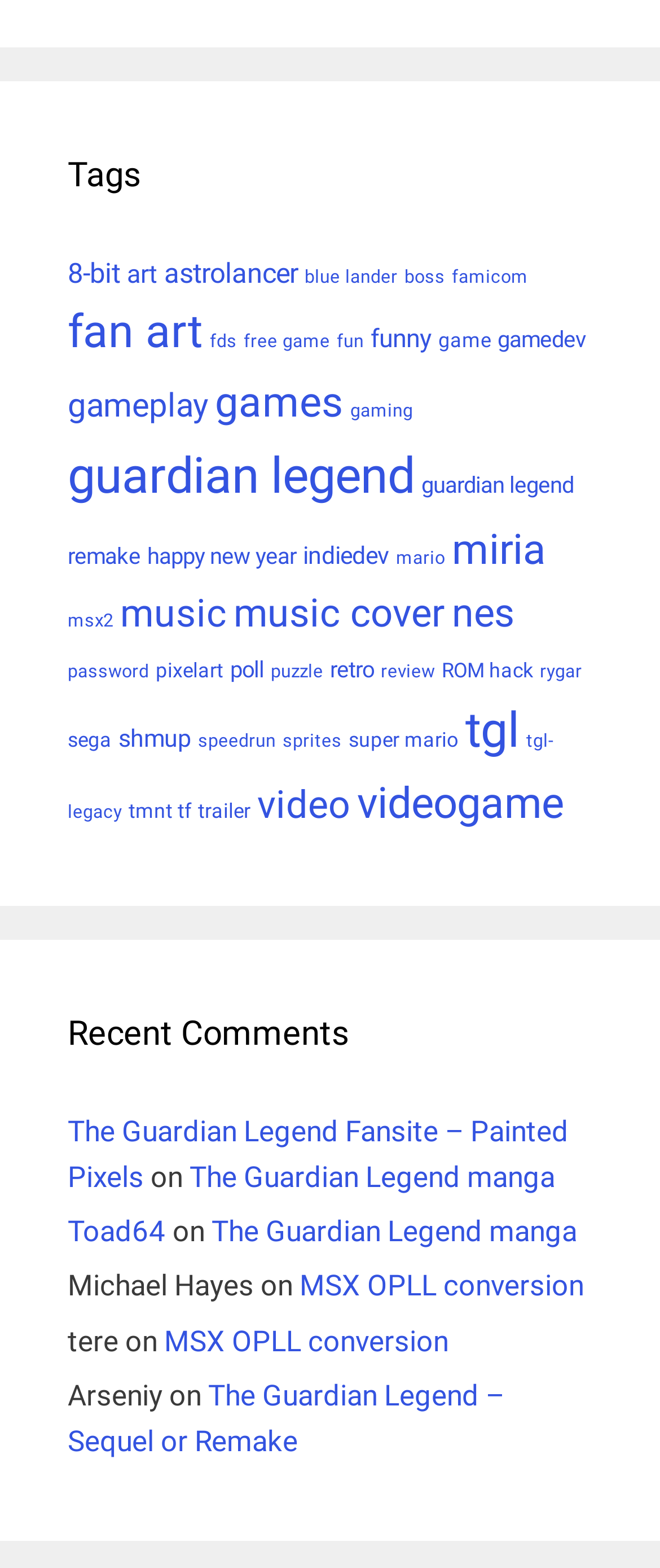Indicate the bounding box coordinates of the element that must be clicked to execute the instruction: "Read the 'The Guardian Legend Fansite – Painted Pixels' article". The coordinates should be given as four float numbers between 0 and 1, i.e., [left, top, right, bottom].

[0.103, 0.71, 0.862, 0.761]